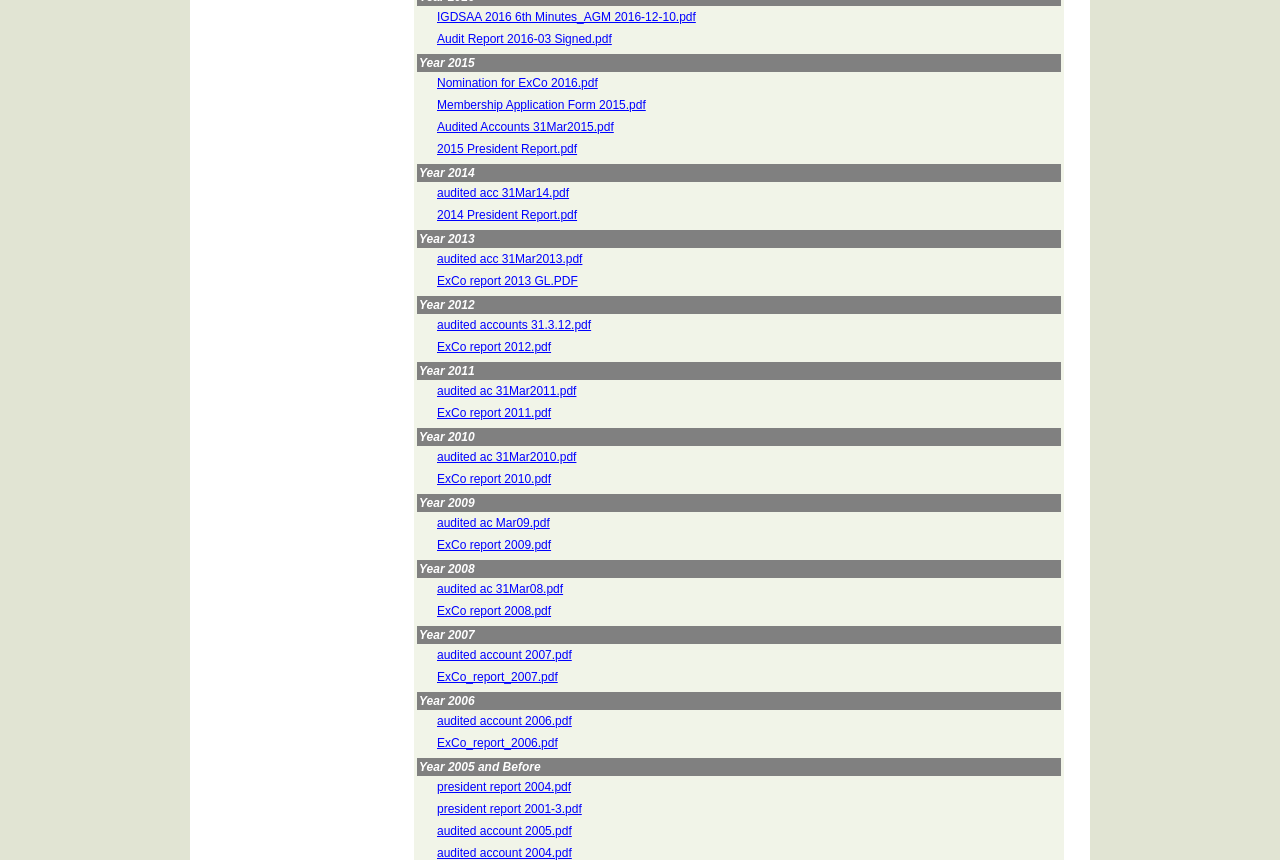Determine the bounding box coordinates of the area to click in order to meet this instruction: "open Nomination for ExCo 2016.pdf".

[0.341, 0.088, 0.467, 0.105]